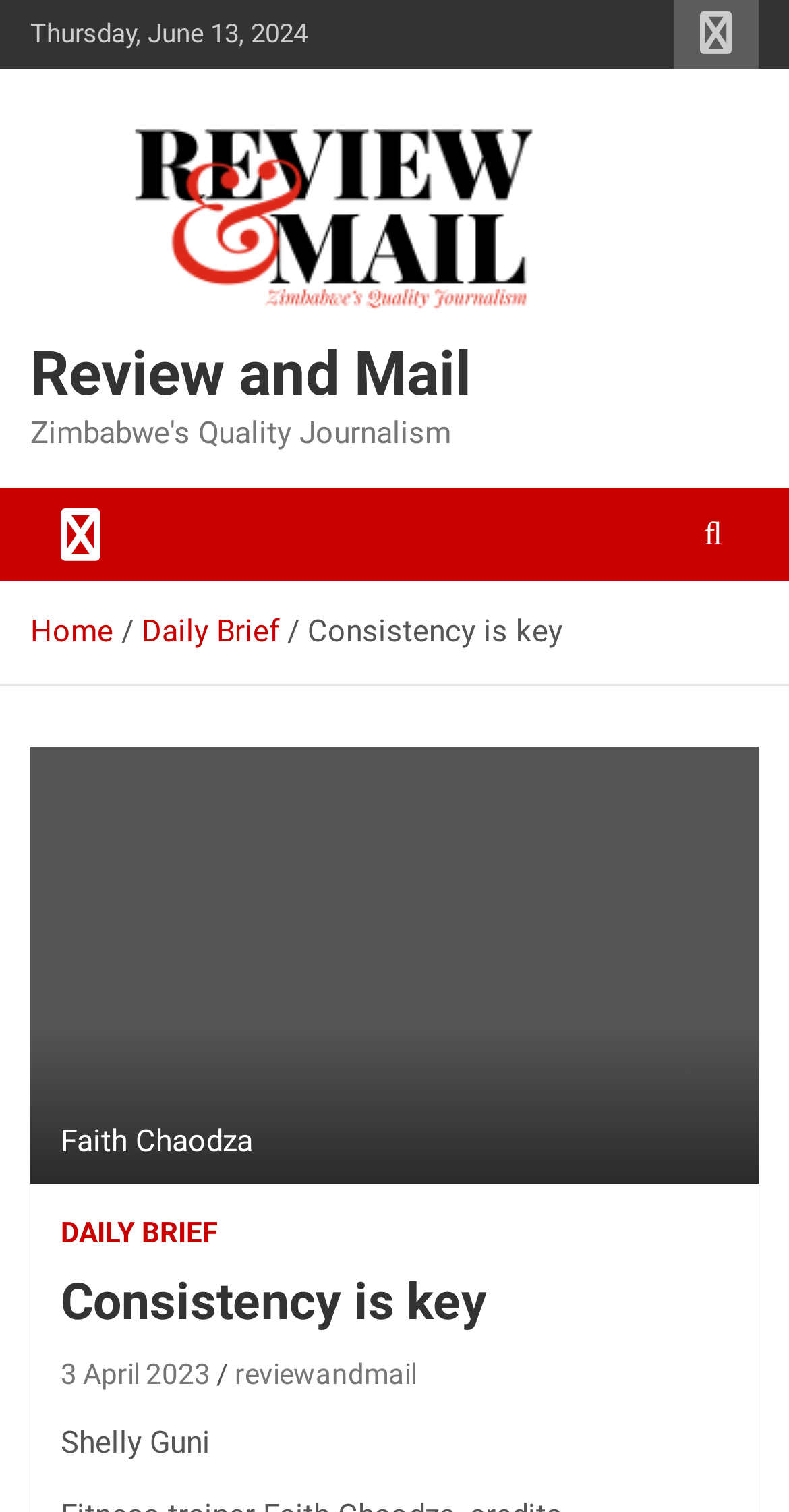Please locate the bounding box coordinates of the element that needs to be clicked to achieve the following instruction: "Click on the ILP Lab link". The coordinates should be four float numbers between 0 and 1, i.e., [left, top, right, bottom].

None